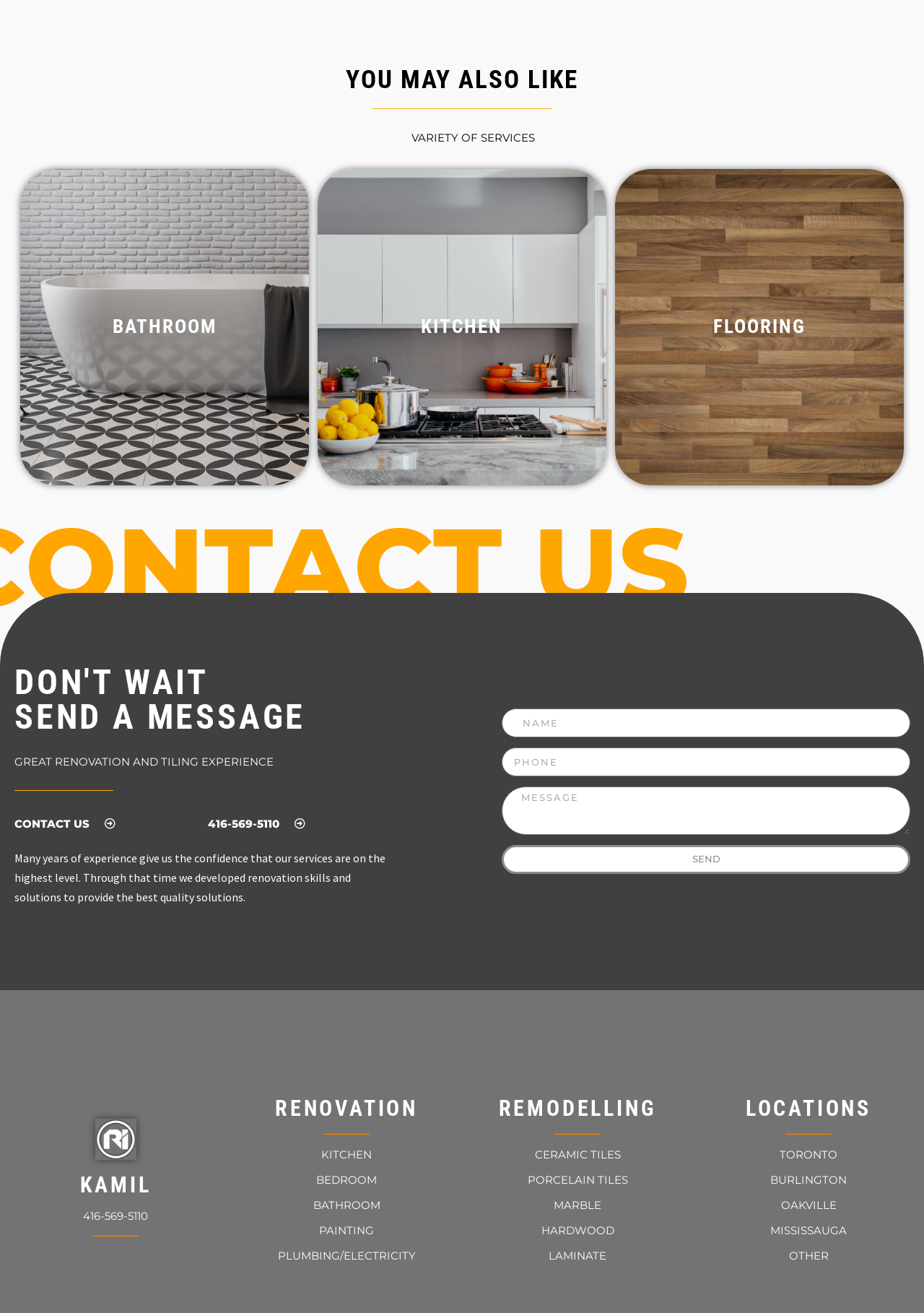Can you give a comprehensive explanation to the question given the content of the image?
What areas does the company serve?

The webpage lists various locations, including Toronto, Burlington, Oakville, Mississauga, and others, suggesting that the company serves these areas.